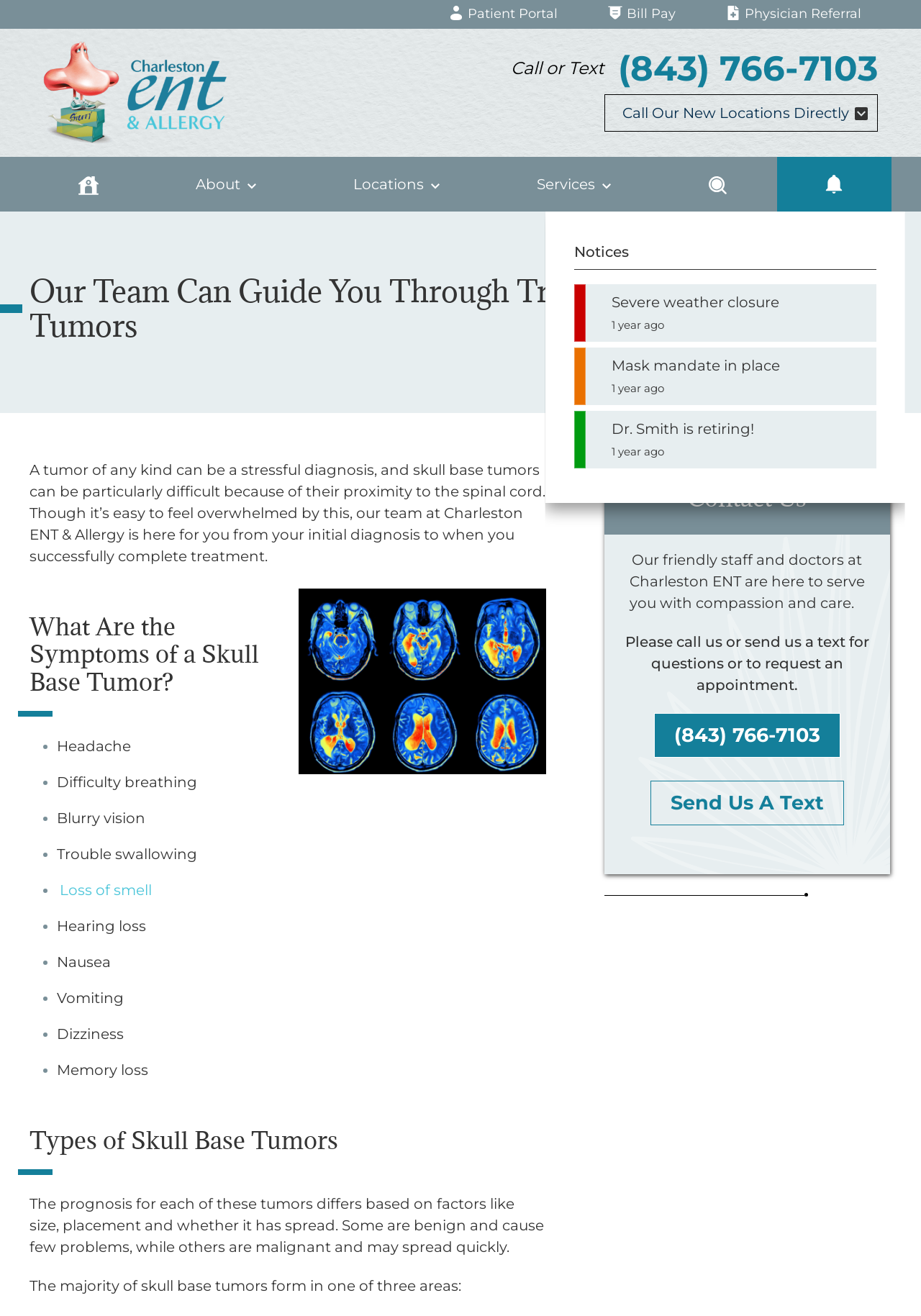Create a full and detailed caption for the entire webpage.

This webpage is about Charleston ENT, a medical team that provides treatment for skull base tumors. At the top left corner, there is a logo of Charleston ENT, which is also a link to the homepage. Next to the logo, there is a navigation menu with quick links to the patient portal, bill pay, and physician referral. 

Below the navigation menu, there is a call-to-action section with a phone number and a link to call or text the office. There is also a link to call the new locations directly. 

The main content of the webpage is divided into several sections. The first section has a heading "Our Team Can Guide You Through Treatment for Skull Base Tumors" and a paragraph of text that explains the diagnosis and treatment process for skull base tumors. 

Below this section, there is an image of MRI brain scans, followed by a section that lists the symptoms of a skull base tumor, including headaches, difficulty breathing, blurry vision, and others. 

The next section explains the types of skull base tumors, including their prognosis and factors that affect their growth. 

At the bottom of the page, there is a contact section with a heading "Contact Us" and a paragraph of text that invites visitors to call or text the office with questions or to request an appointment. There are also links to call or text the office.